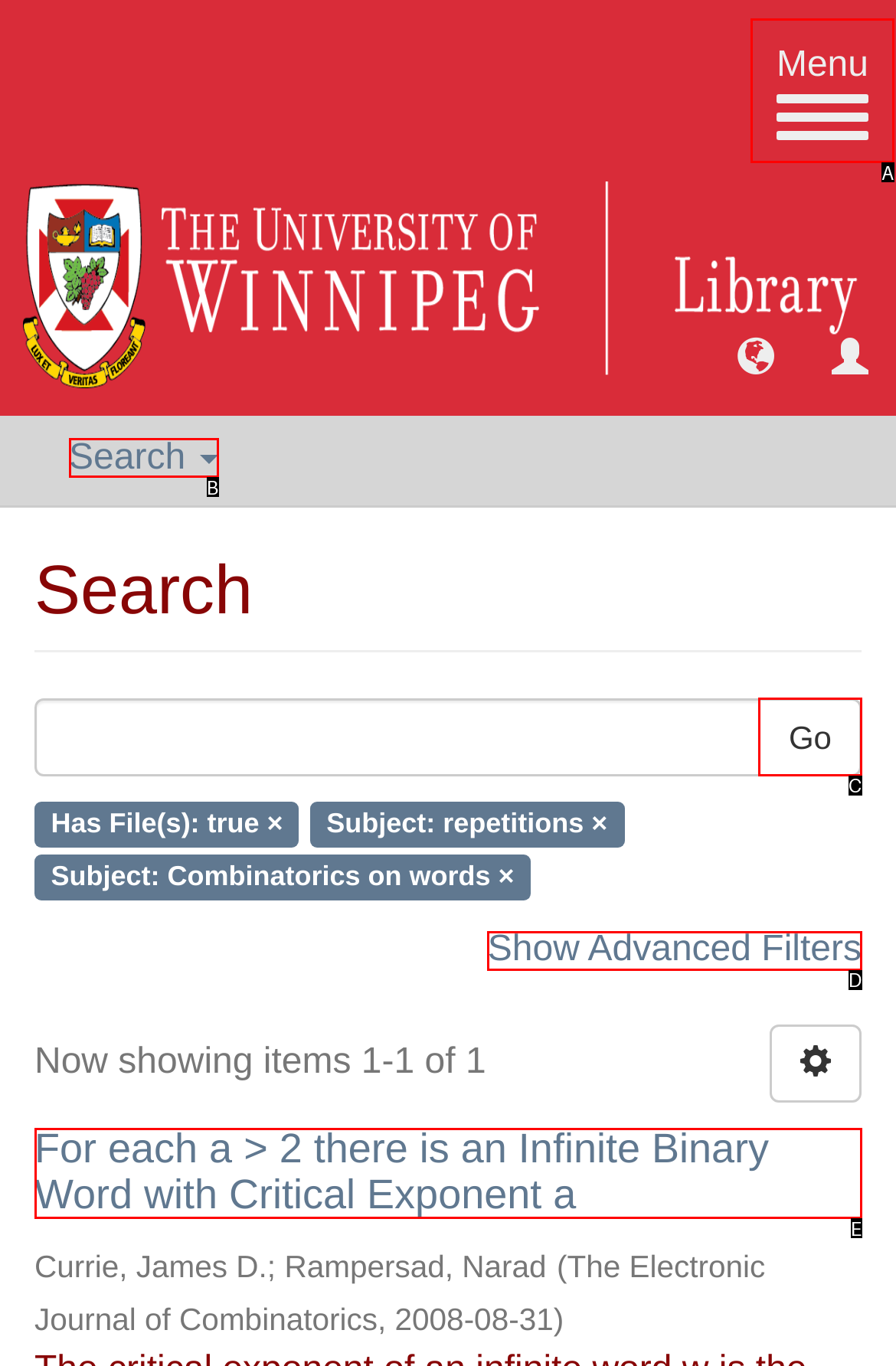Examine the description: Search and indicate the best matching option by providing its letter directly from the choices.

B